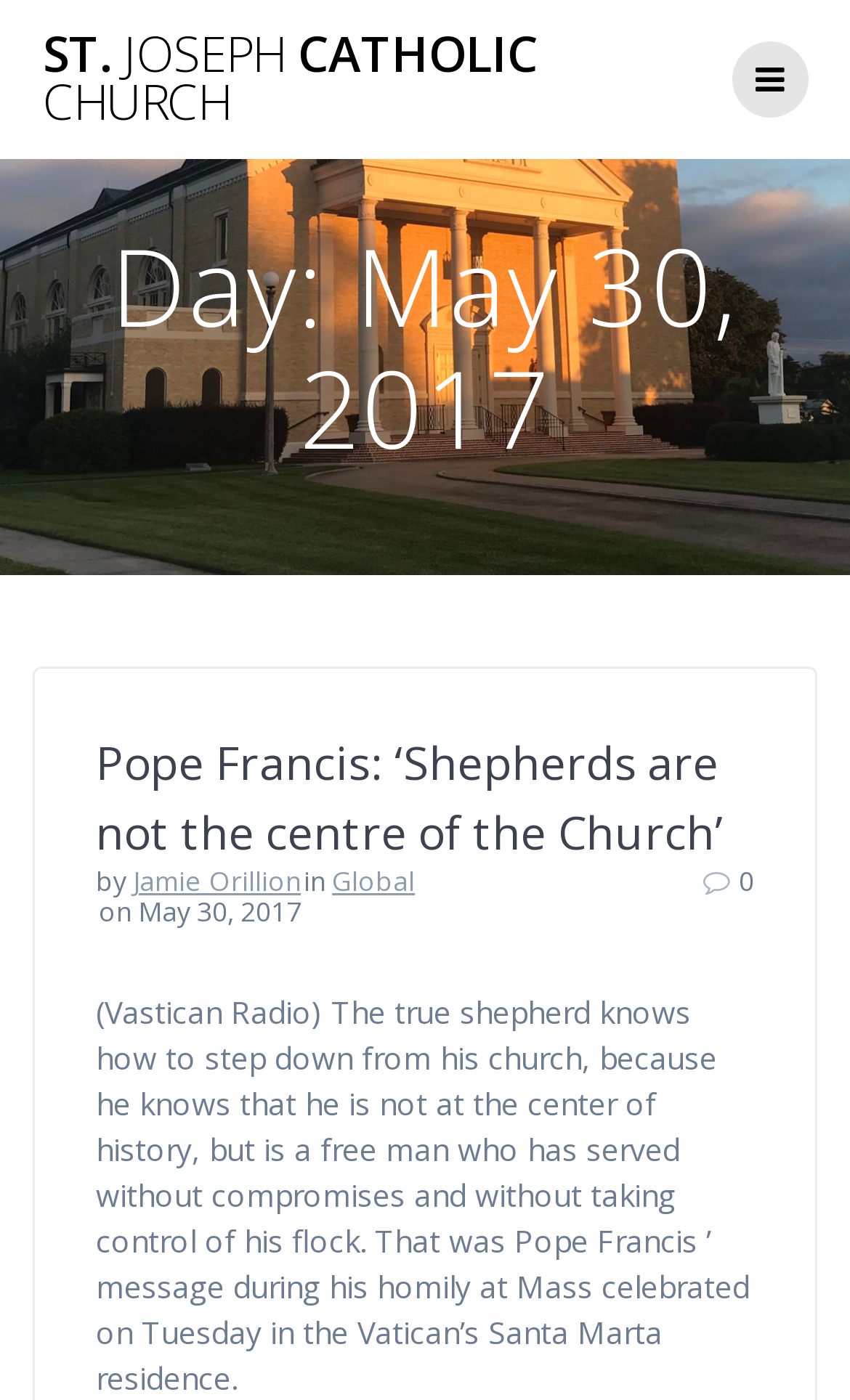Generate the text content of the main heading of the webpage.

Day: May 30, 2017